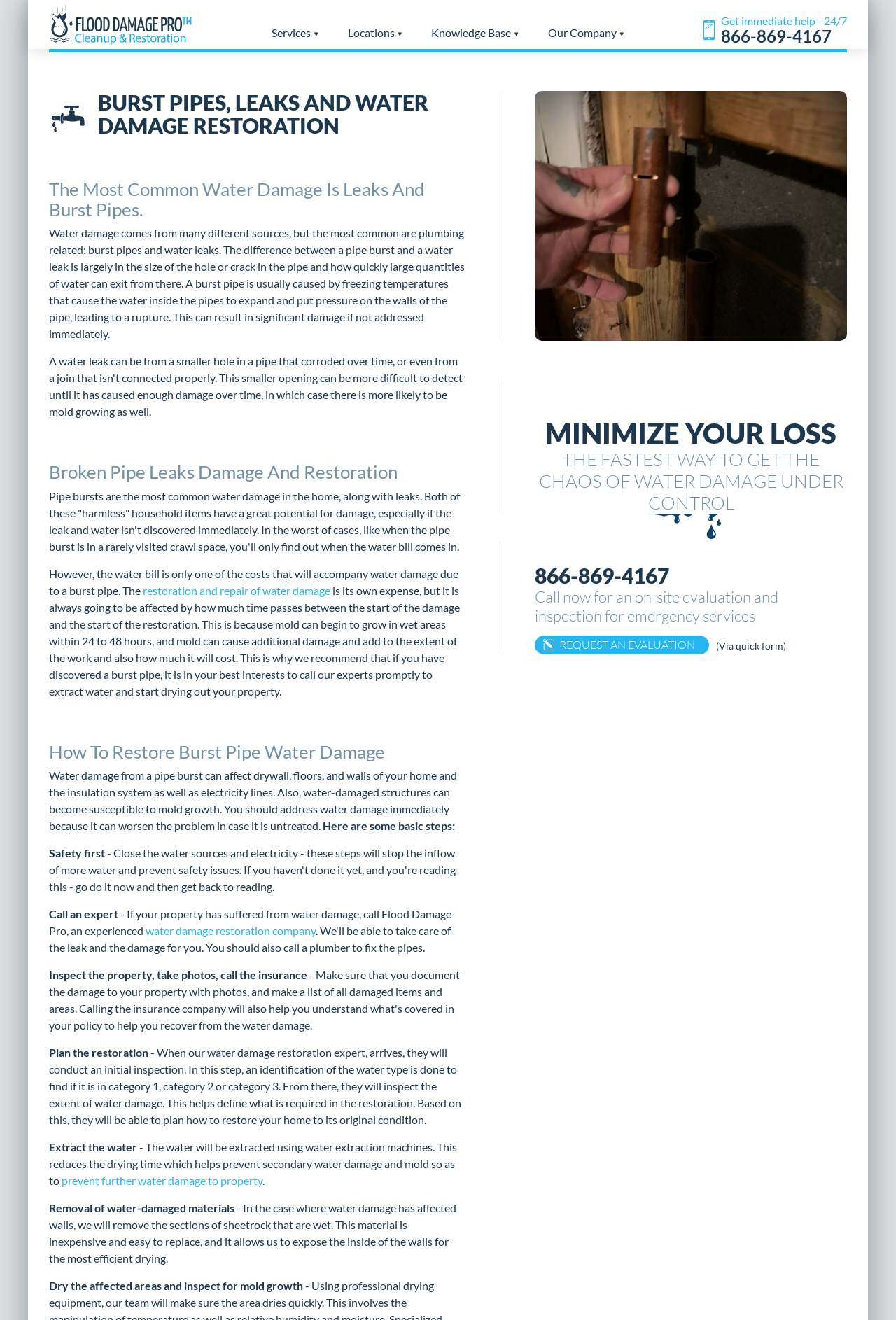Identify the bounding box coordinates of the section that should be clicked to achieve the task described: "Click the 'water damage restoration company' link".

[0.162, 0.7, 0.352, 0.71]